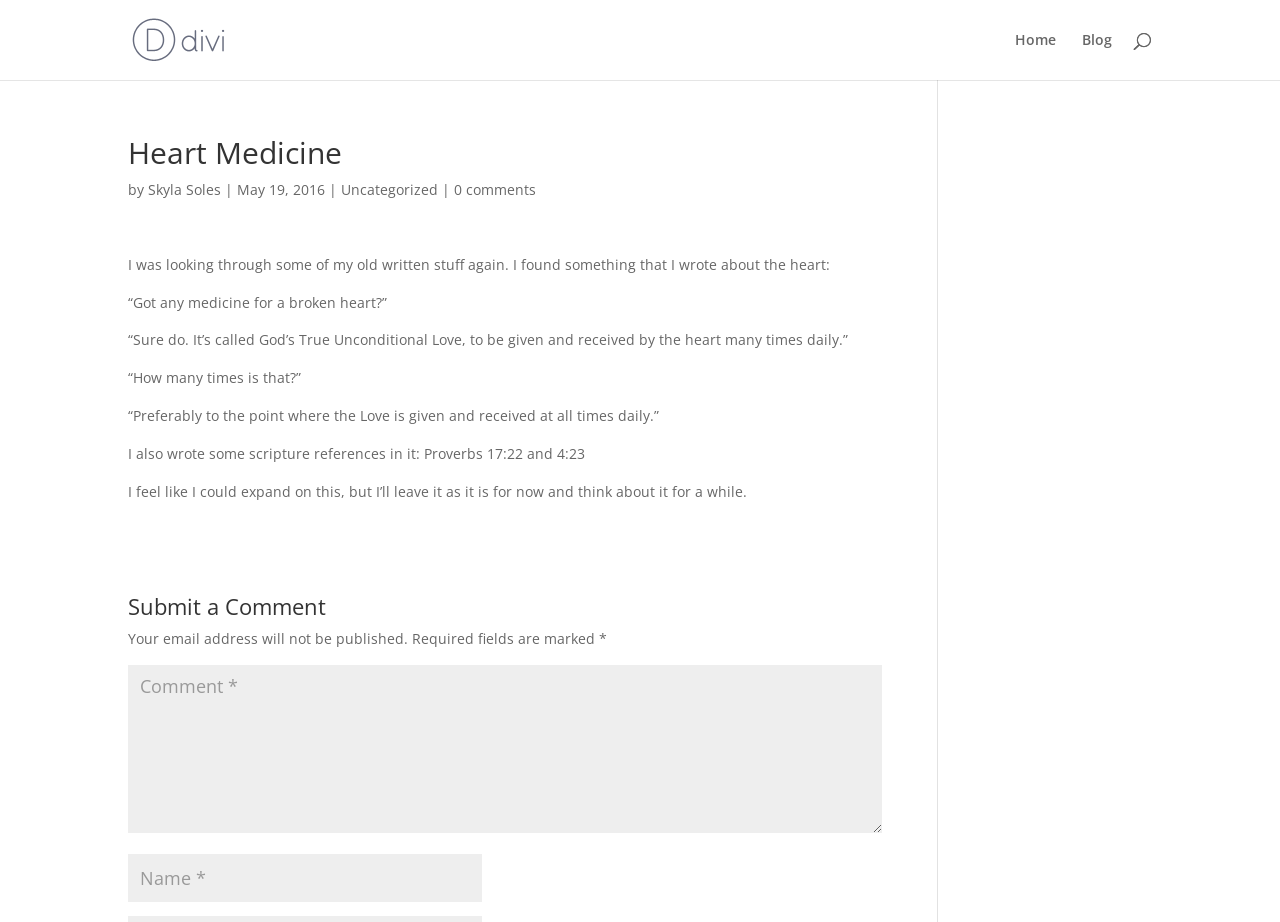What is the purpose of the textboxes at the bottom of the page?
Based on the screenshot, provide your answer in one word or phrase.

To submit a comment